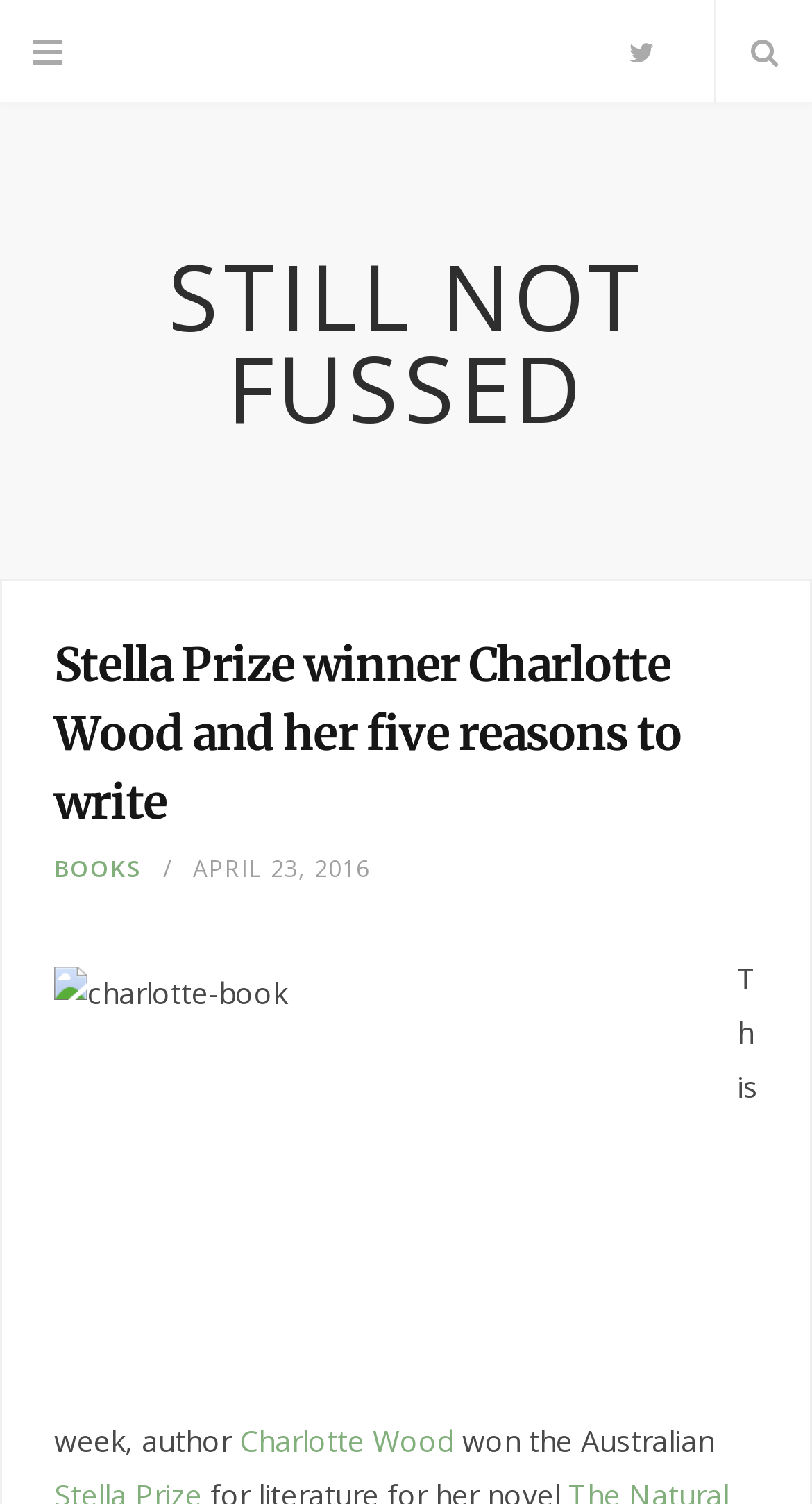Identify and provide the bounding box for the element described by: "Charlotte Wood".

[0.295, 0.945, 0.559, 0.971]